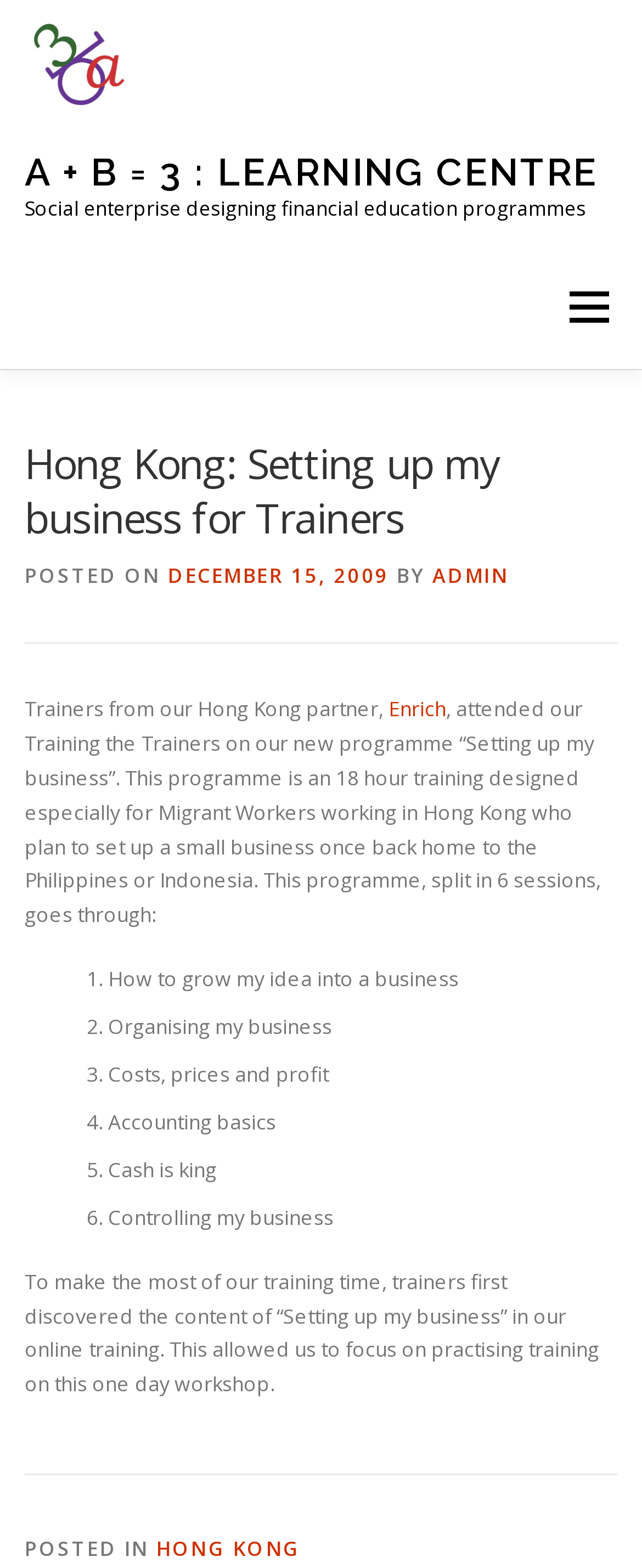Based on the image, give a detailed response to the question: What is the topic of the training programme?

The topic of the training programme is mentioned in the text, which says 'Trainers from our Hong Kong partner, Enrich, attended our Training the Trainers on our new programme “Setting up my business”'.